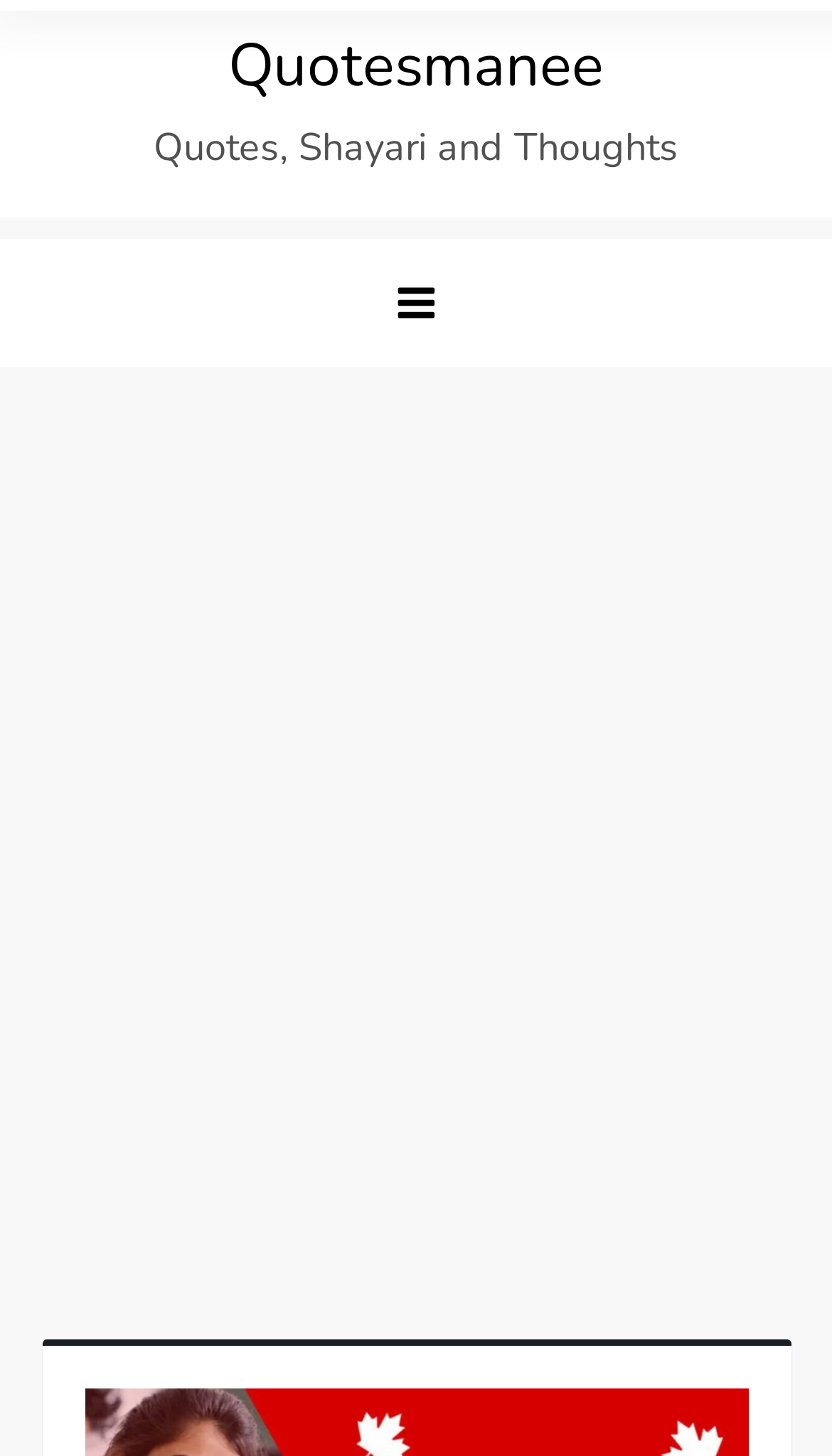Locate the UI element described as follows: "Quotesmanee". Return the bounding box coordinates as four float numbers between 0 and 1 in the order [left, top, right, bottom].

[0.274, 0.018, 0.726, 0.073]